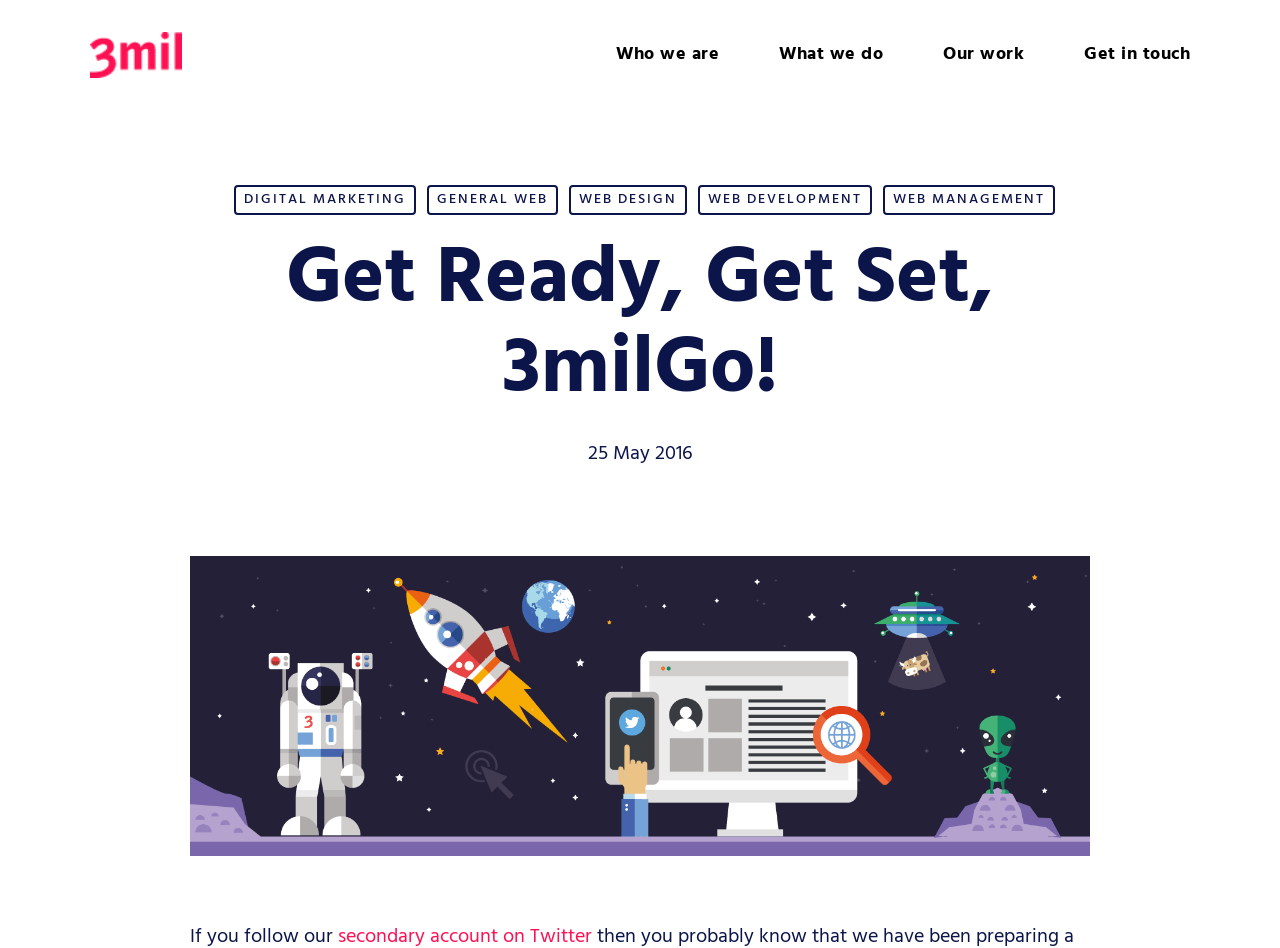How many links are provided in the top navigation menu?
Please provide an in-depth and detailed response to the question.

There are four links provided in the top navigation menu, which are 'Who we are', 'What we do', 'Our work', and 'Get in touch'. These links are likely to provide more information about 3milGo and its services.